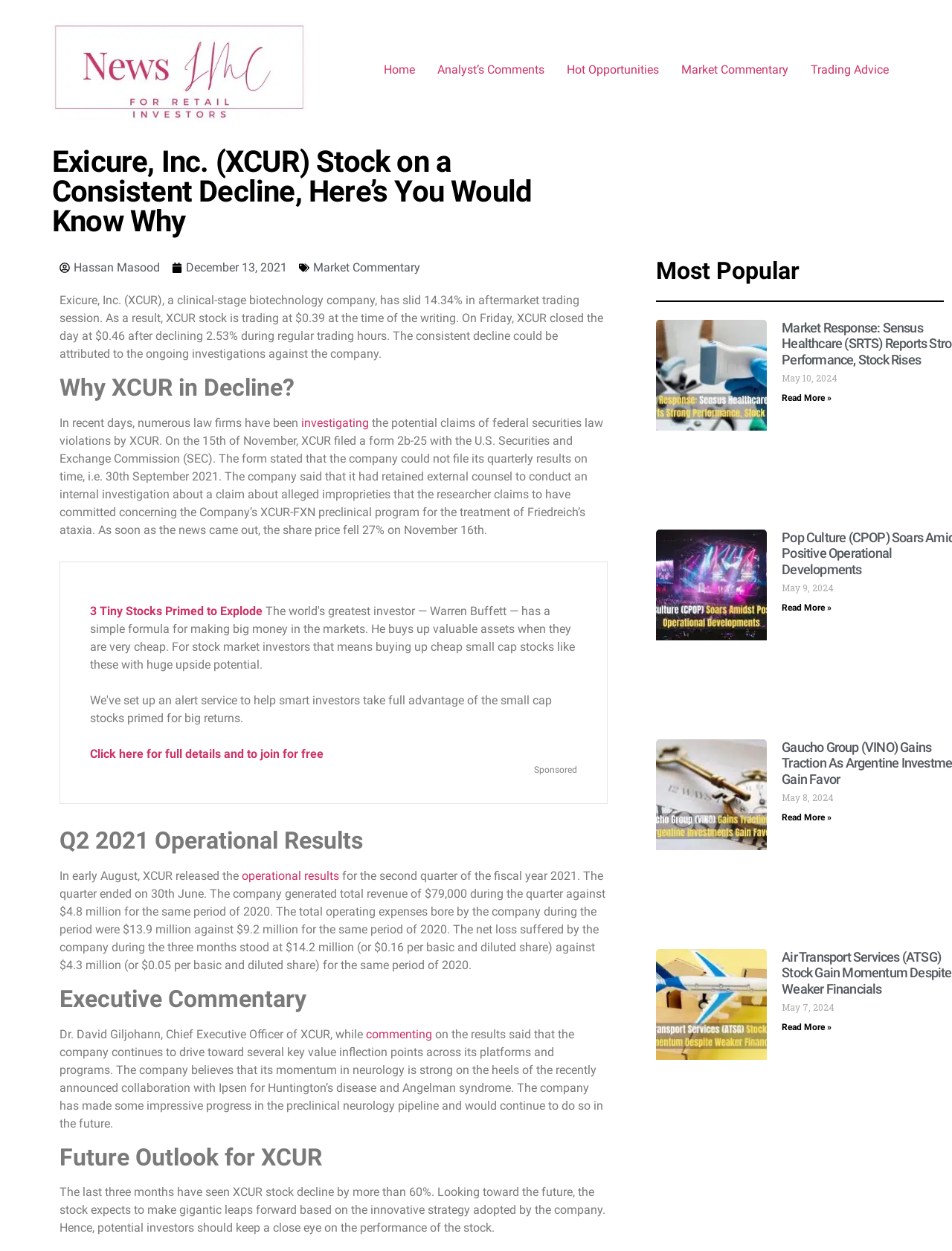Pinpoint the bounding box coordinates of the area that must be clicked to complete this instruction: "Read more about 'Air Transport Services (ATSG) Stock Gain Momentum Despite Weaker Financials'".

[0.821, 0.817, 0.874, 0.825]